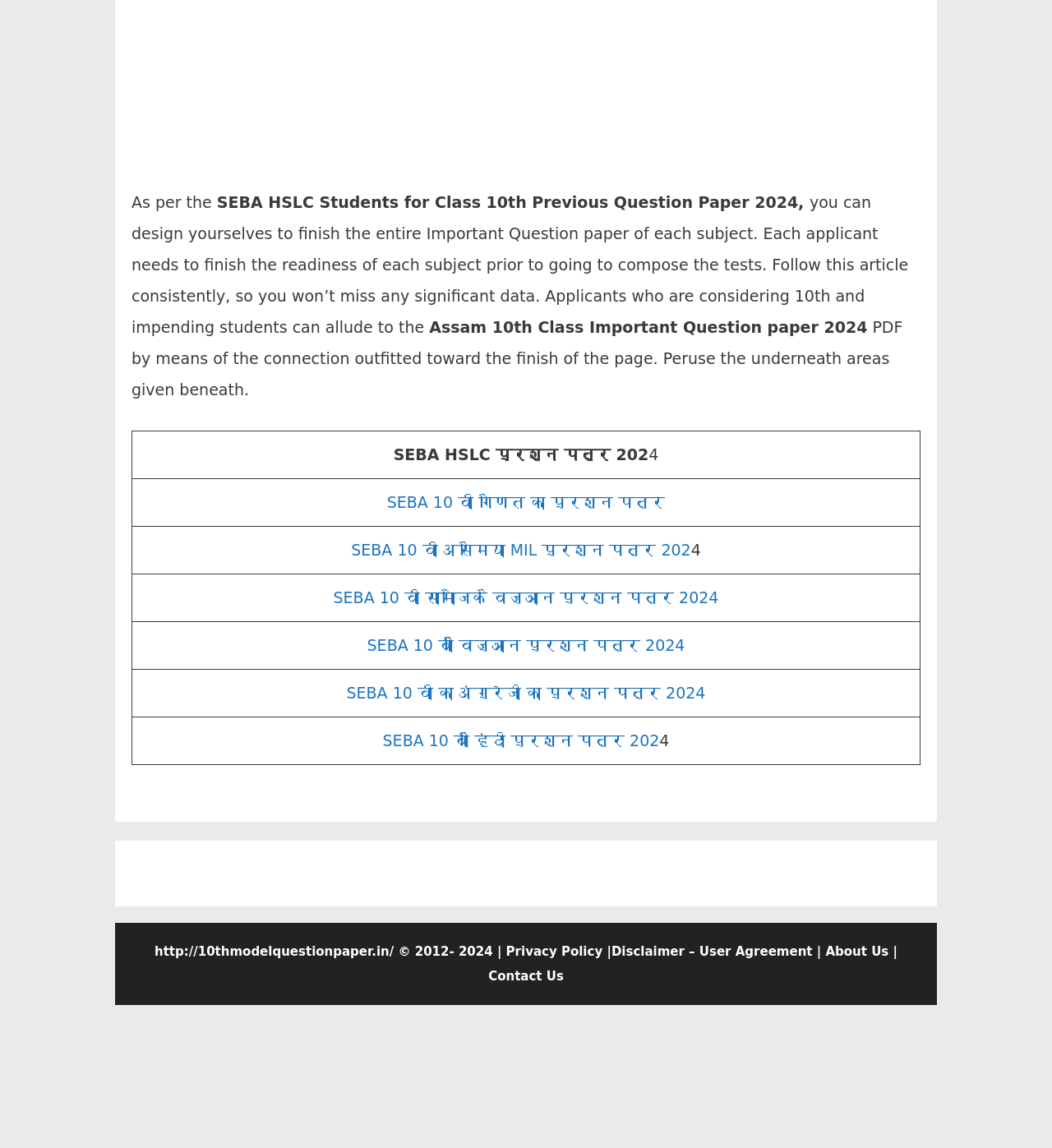Please provide a comprehensive answer to the question based on the screenshot: What is the name of the class mentioned in the webpage?

The webpage mentions 'Assam 10th Class Important Question paper 2024' in the StaticText element, indicating that the webpage is related to 10th class.